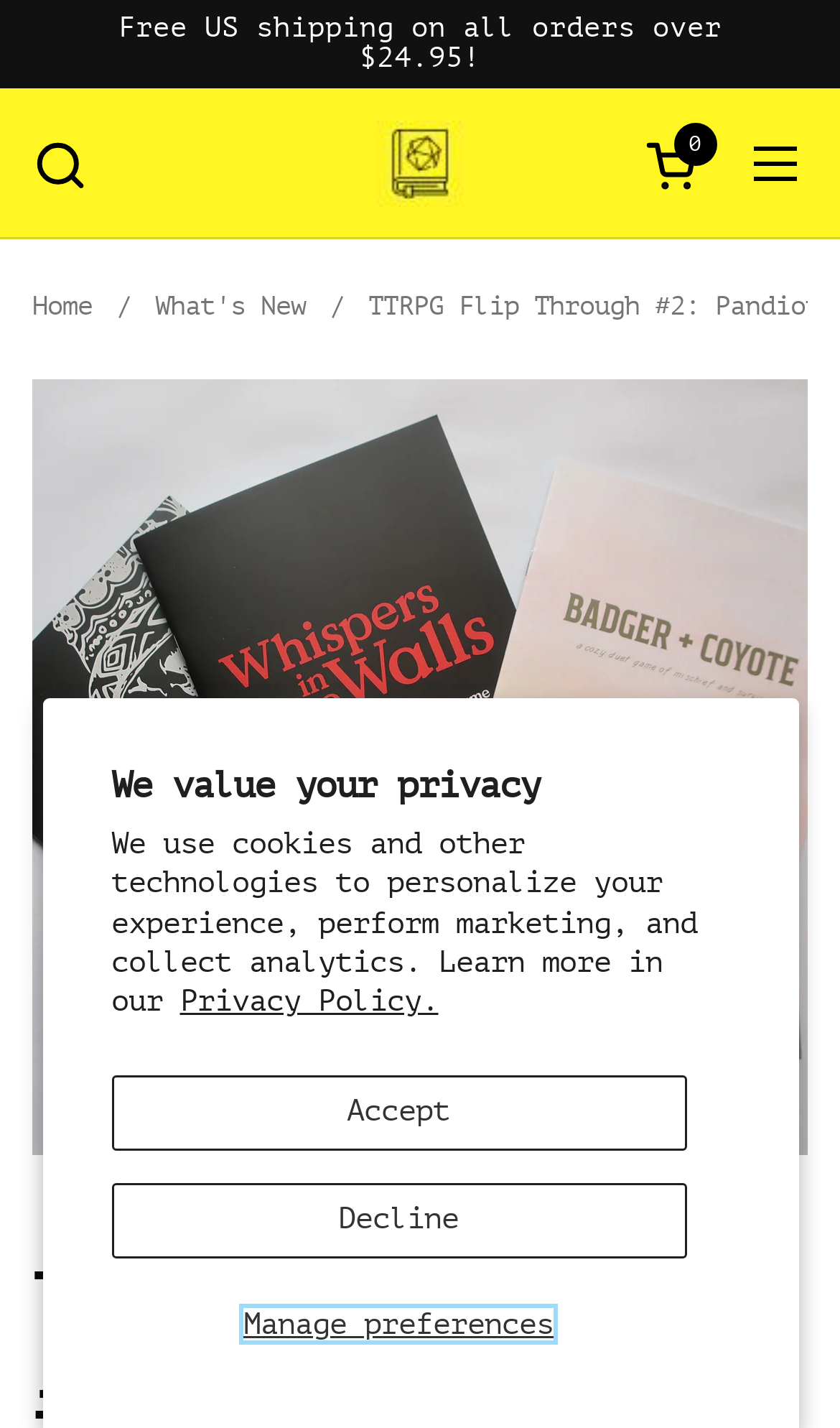Identify the bounding box for the UI element that is described as follows: "Decline".

[0.132, 0.829, 0.817, 0.881]